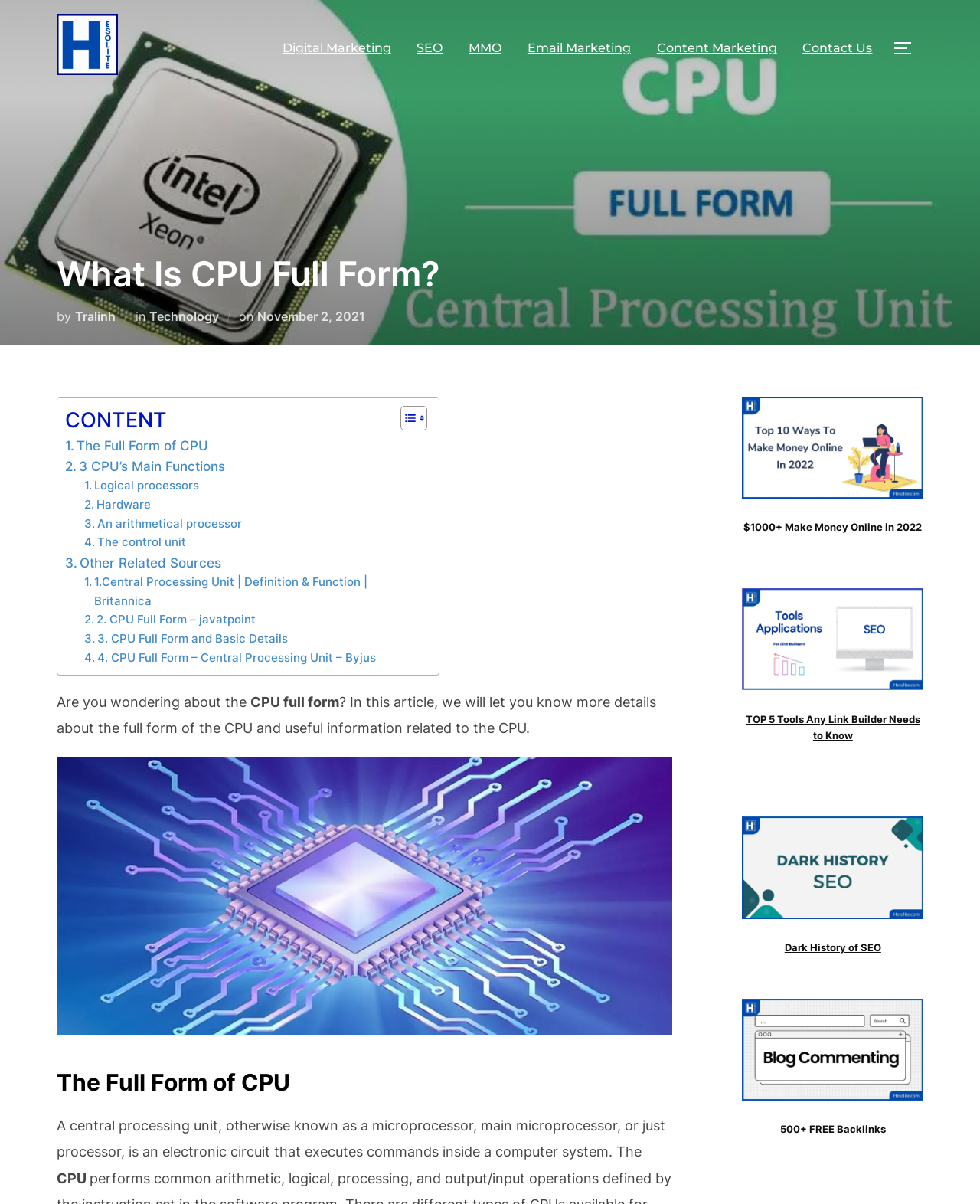Refer to the image and provide a thorough answer to this question:
How many links are provided for related sources?

The article provides four links to related sources, including Britannica, javatpoint, and Byjus, which can be found in the 'Other Related Sources' section.